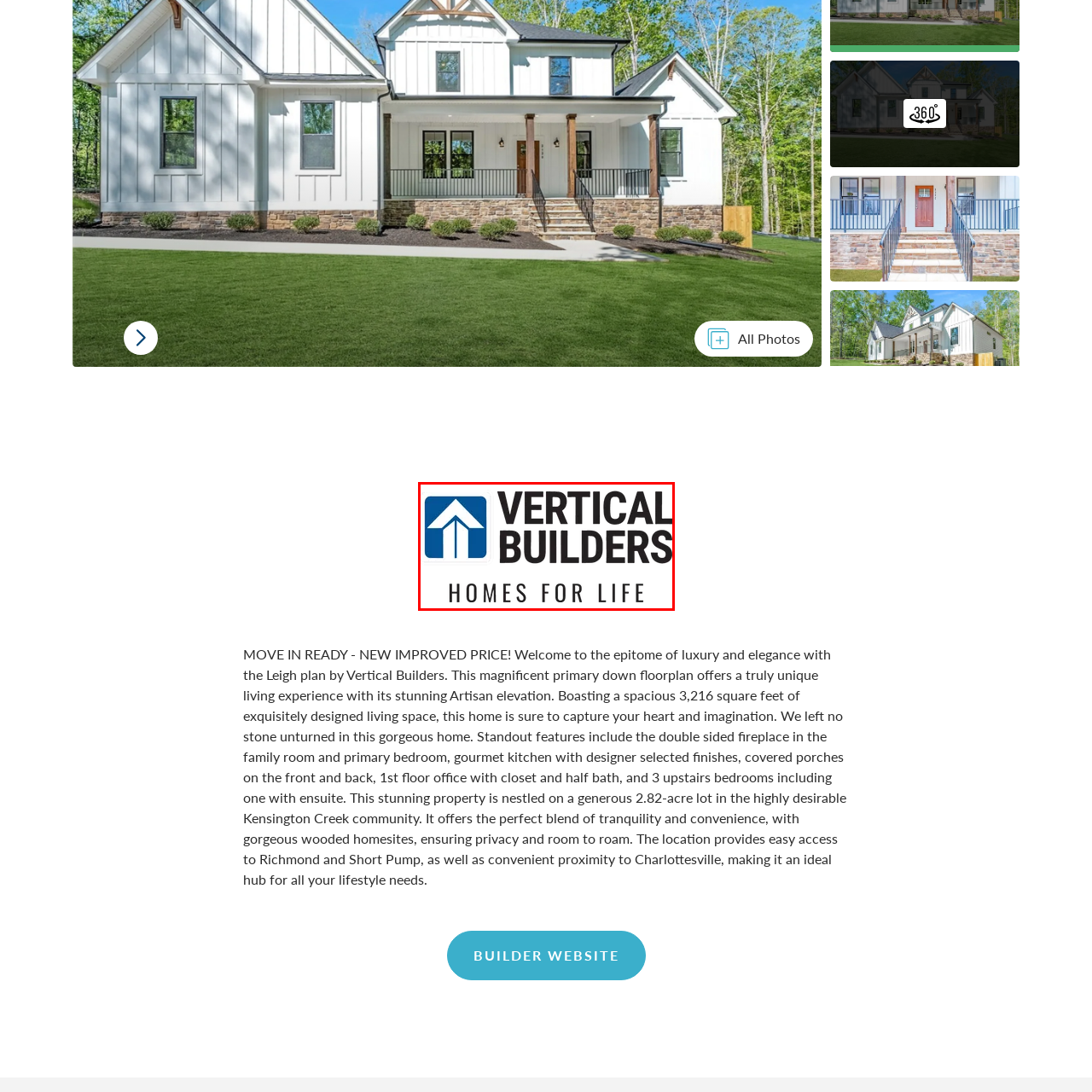What type of typography is used for the name 'VERTICAL BUILDERS'?
Check the image inside the red bounding box and provide your answer in a single word or short phrase.

Bold, modern